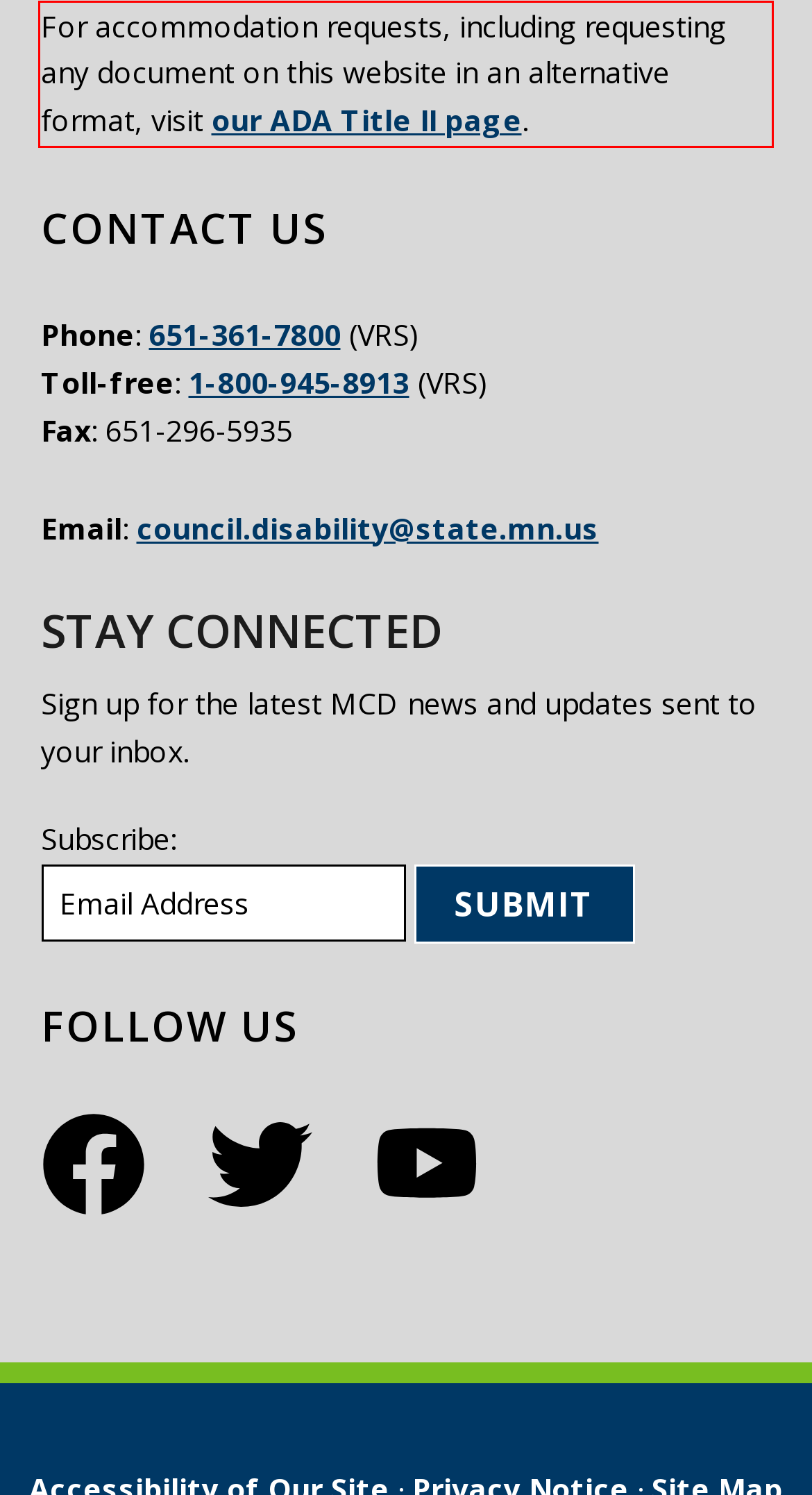Please identify the text within the red rectangular bounding box in the provided webpage screenshot.

For accommodation requests, including requesting any document on this website in an alternative format, visit our ADA Title II page.